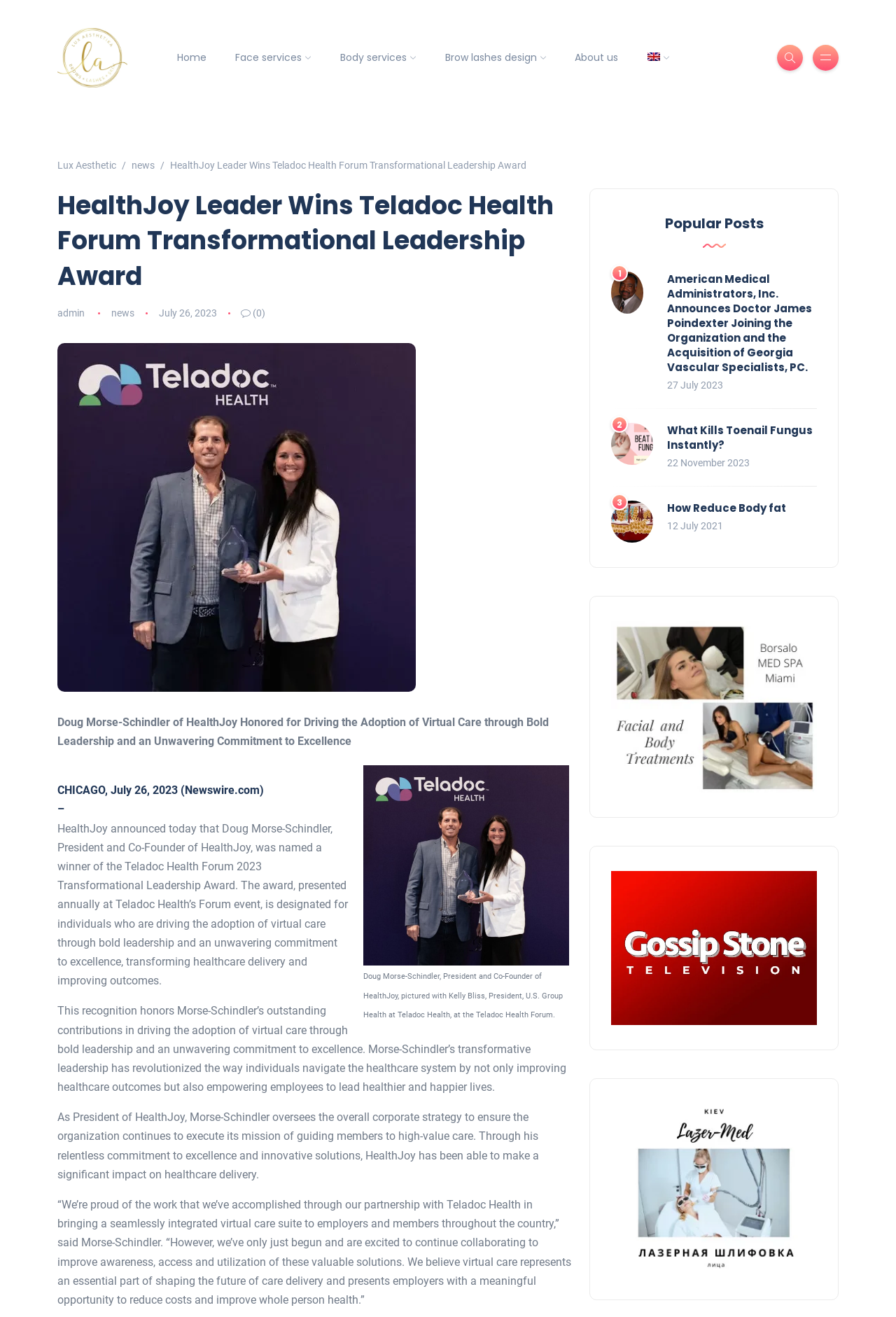What is the name of the award won by Doug Morse-Schindler?
Offer a detailed and full explanation in response to the question.

The answer can be found in the heading 'HealthJoy Leader Wins Teladoc Health Forum Transformational Leadership Award' and the text 'Doug Morse-Schindler, President and Co-Founder of HealthJoy, was named a winner of the Teladoc Health Forum 2023 Transformational Leadership Award.'